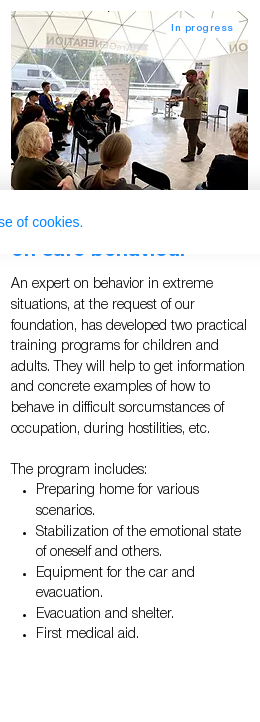Generate a detailed explanation of the scene depicted in the image.

The image depicts an informative session or workshop focused on training for civilians regarding safe behavior in extreme situations. Attendees, including children and adults, are engaged as they learn from an expert who has developed practical training programs. The session aims to equip participants with knowledge on how to handle difficult circumstances, especially during hostilities. Key topics covered include preparing homes for emergencies, maintaining emotional stability, the necessary equipment for evacuation, and the basics of first medical aid. The setting suggests an interactive atmosphere, emphasizing the importance of community readiness and resilience in challenging times.